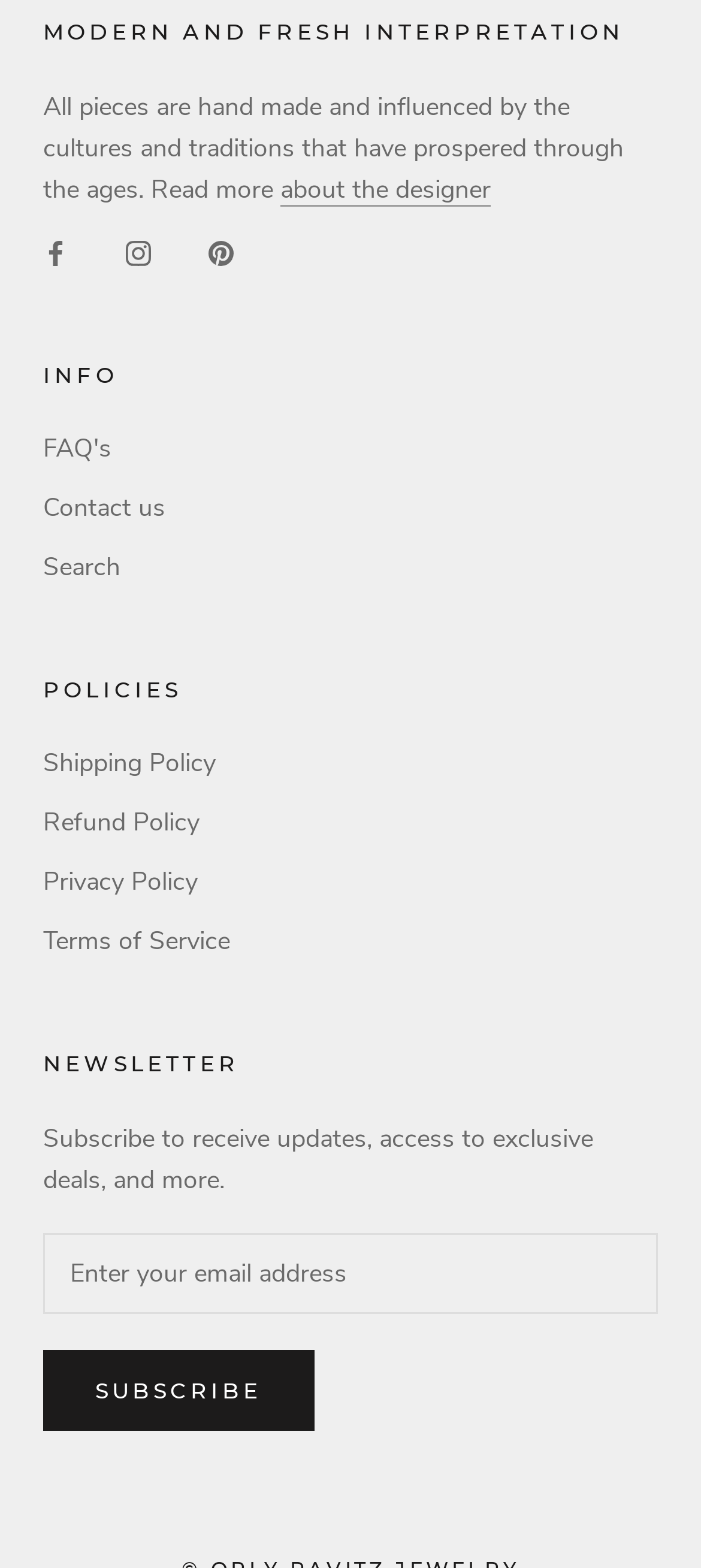Please locate the bounding box coordinates of the element that needs to be clicked to achieve the following instruction: "Subscribe to the newsletter". The coordinates should be four float numbers between 0 and 1, i.e., [left, top, right, bottom].

[0.062, 0.861, 0.448, 0.912]